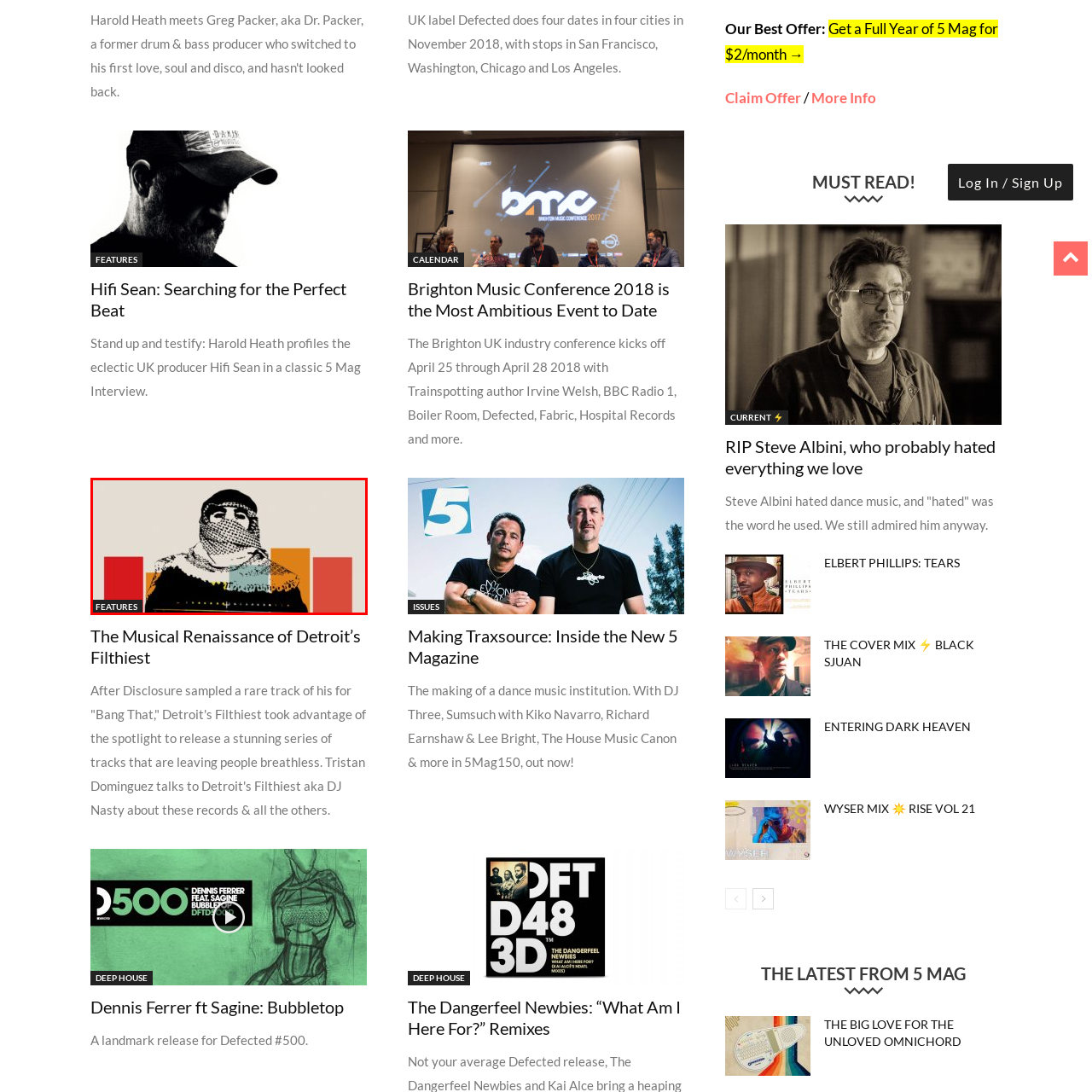What do the background elements symbolize?
Take a look at the image highlighted by the red bounding box and provide a detailed answer to the question.

The diverse geometric patterns in the background elements of the image symbolize the dynamic and eclectic nature of the music industry's evolution, reflecting the various styles and influences that have shaped the industry over time.